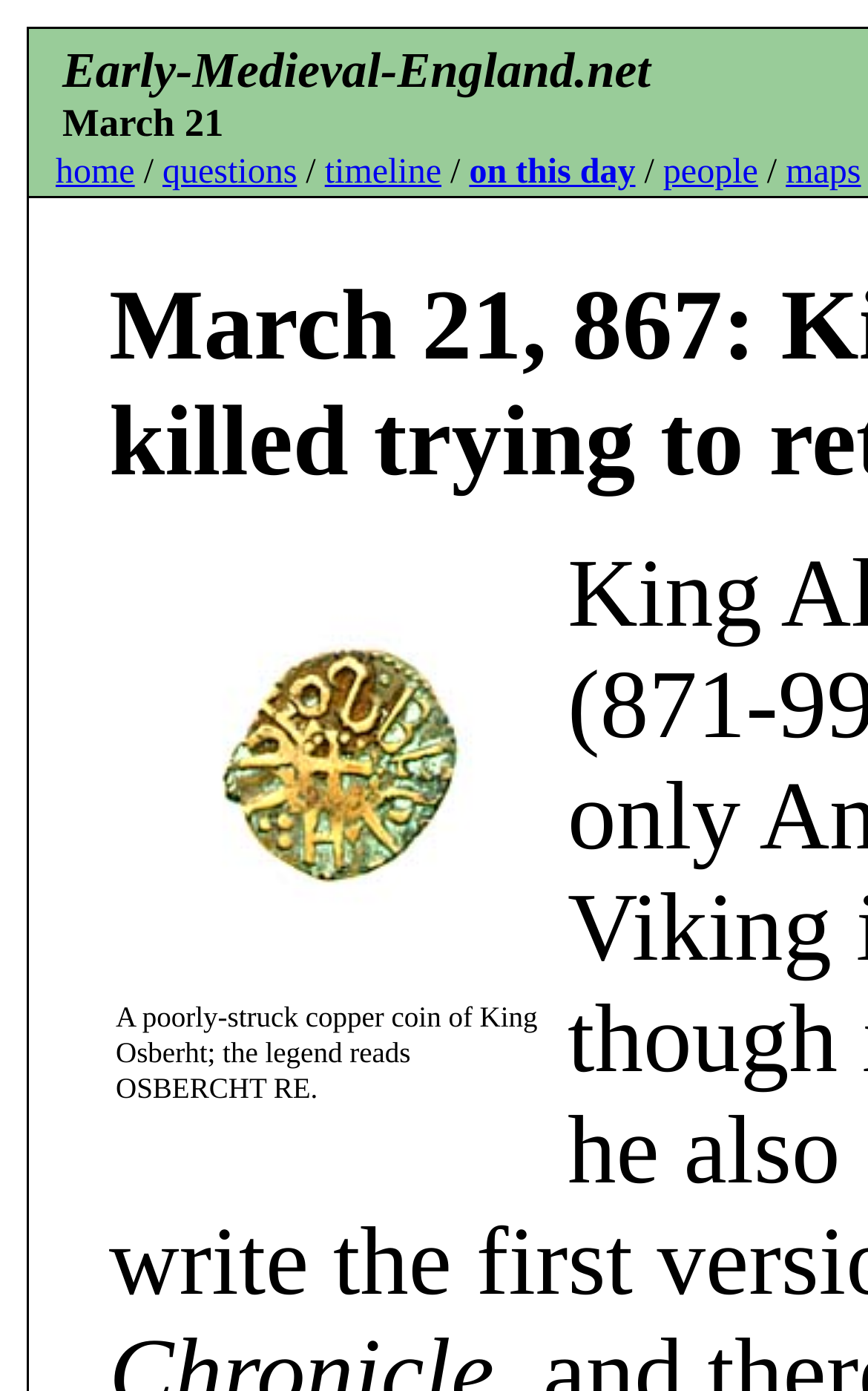Provide the bounding box coordinates for the UI element that is described by this text: "on this day". The coordinates should be in the form of four float numbers between 0 and 1: [left, top, right, bottom].

[0.541, 0.11, 0.732, 0.138]